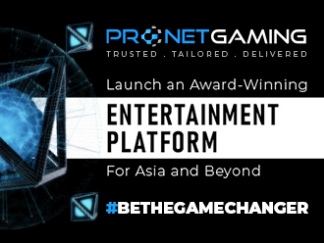What is the focus of Pronet Gaming?
Please use the visual content to give a single word or phrase answer.

High-quality gaming experiences